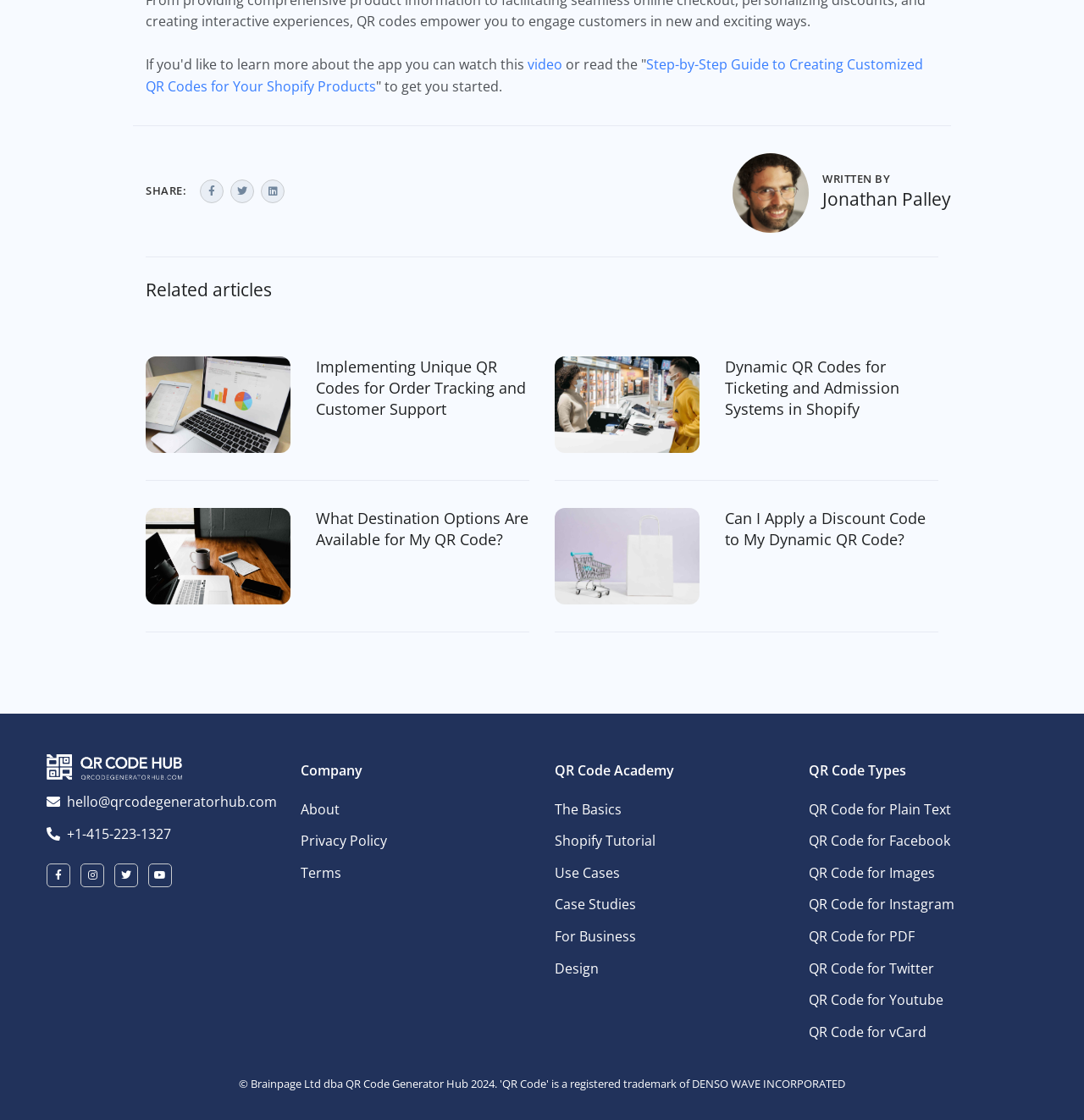Provide the bounding box coordinates for the area that should be clicked to complete the instruction: "Go to the Front page".

[0.043, 0.675, 0.168, 0.692]